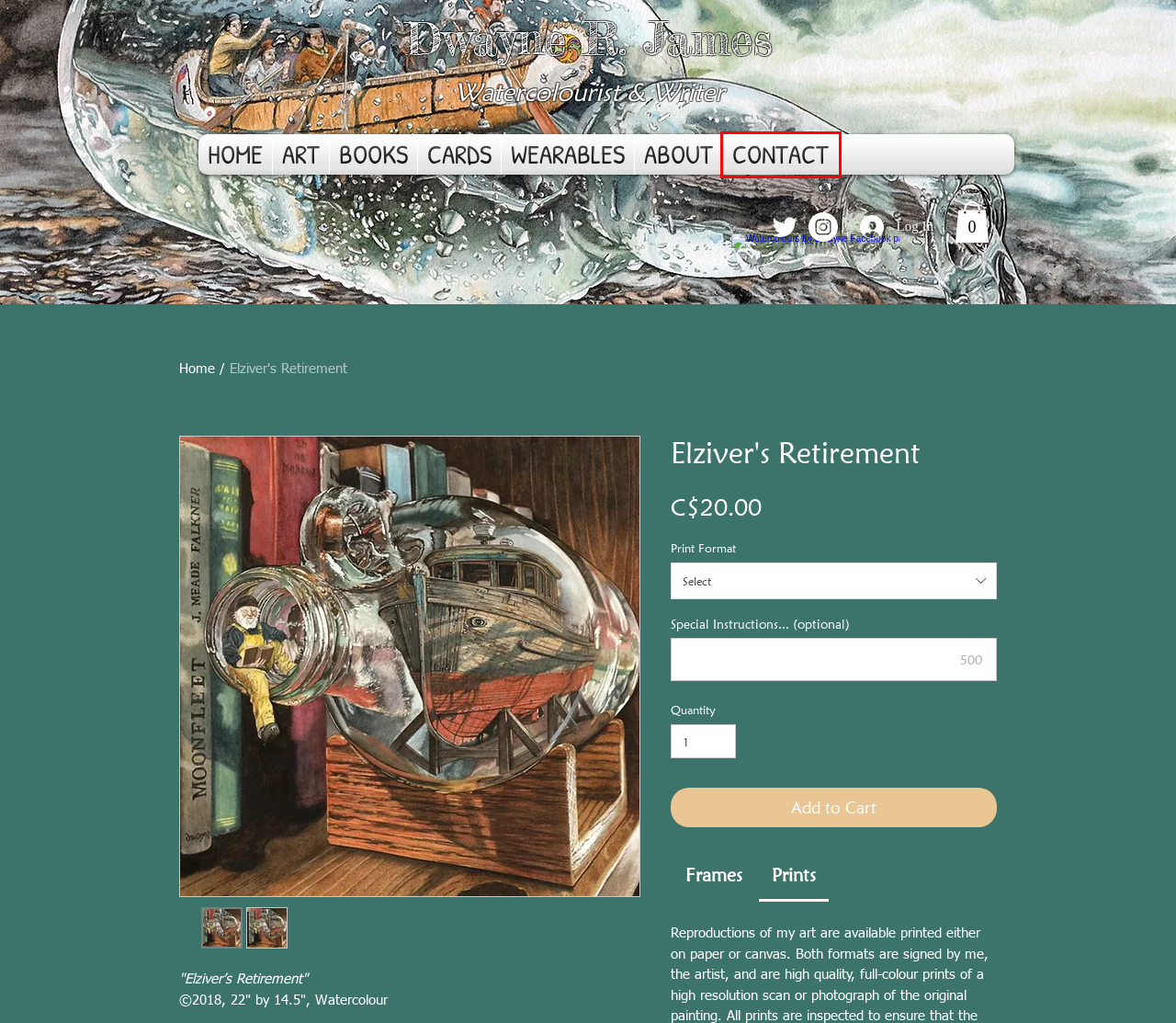Given a screenshot of a webpage with a red bounding box, please pick the webpage description that best fits the new webpage after clicking the element inside the bounding box. Here are the candidates:
A. ART | WbyDwayne
B. CONTACT | WbyDwayne
C. CARDS | WbyDwayne
D. ABOUT | WbyDwayne
E. BOOKS | WbyDwayne
F. WEARABLES | WbyDwayne
G. Cart | WbyDwayne
H. HOME | WbyDwayne

B